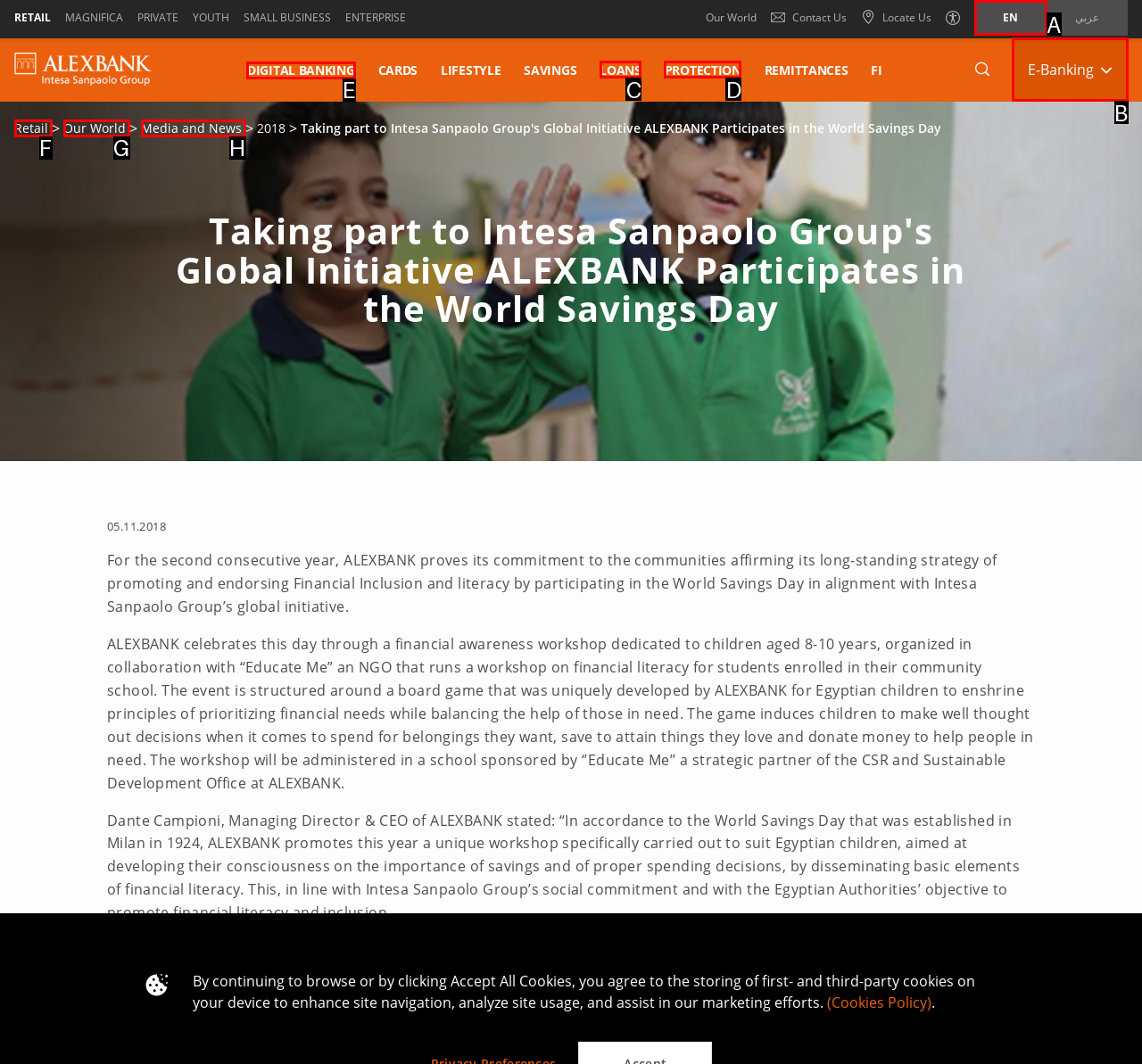Identify which lettered option to click to carry out the task: View photo galleries. Provide the letter as your answer.

None